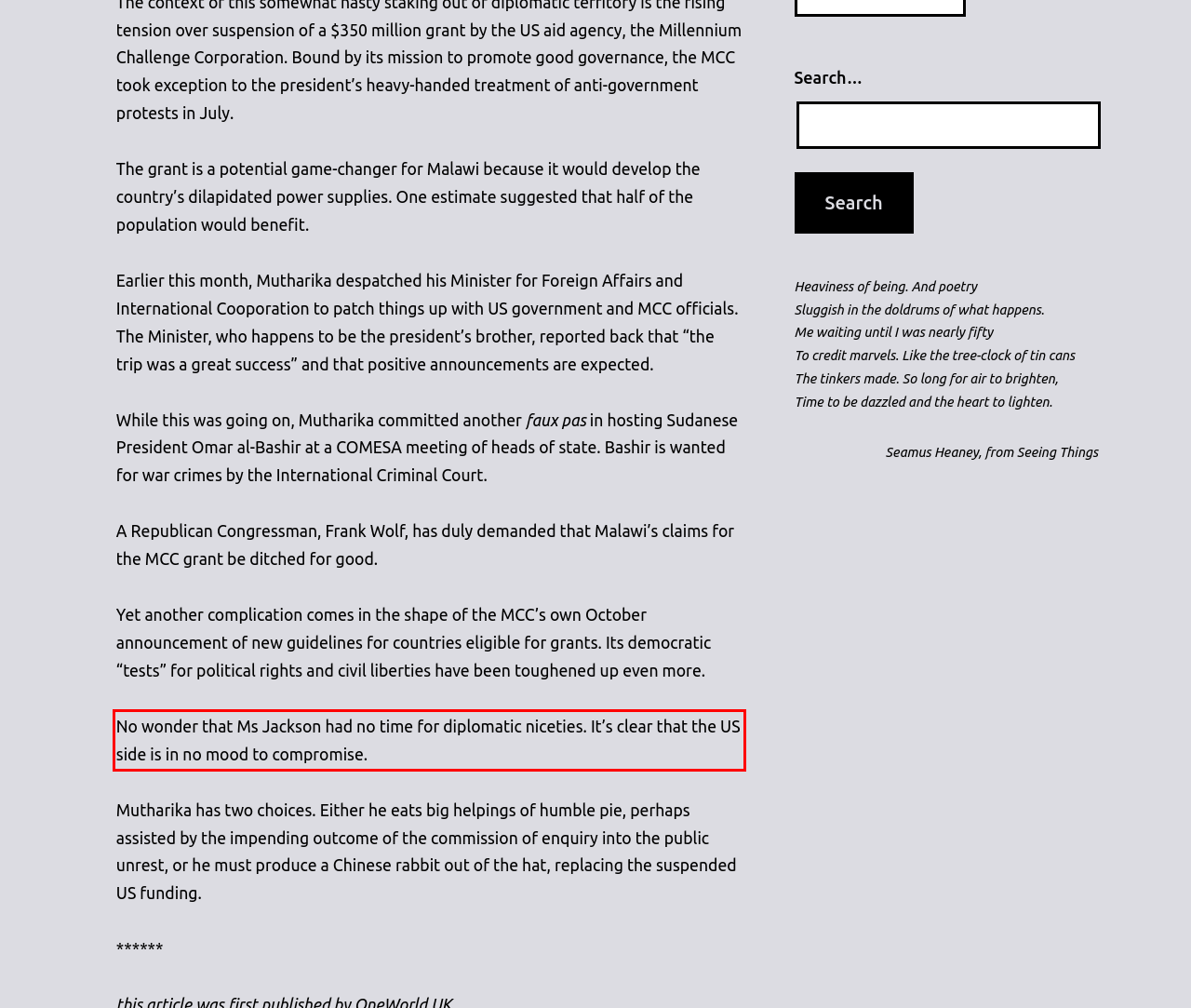Observe the screenshot of the webpage, locate the red bounding box, and extract the text content within it.

No wonder that Ms Jackson had no time for diplomatic niceties. It’s clear that the US side is in no mood to compromise.